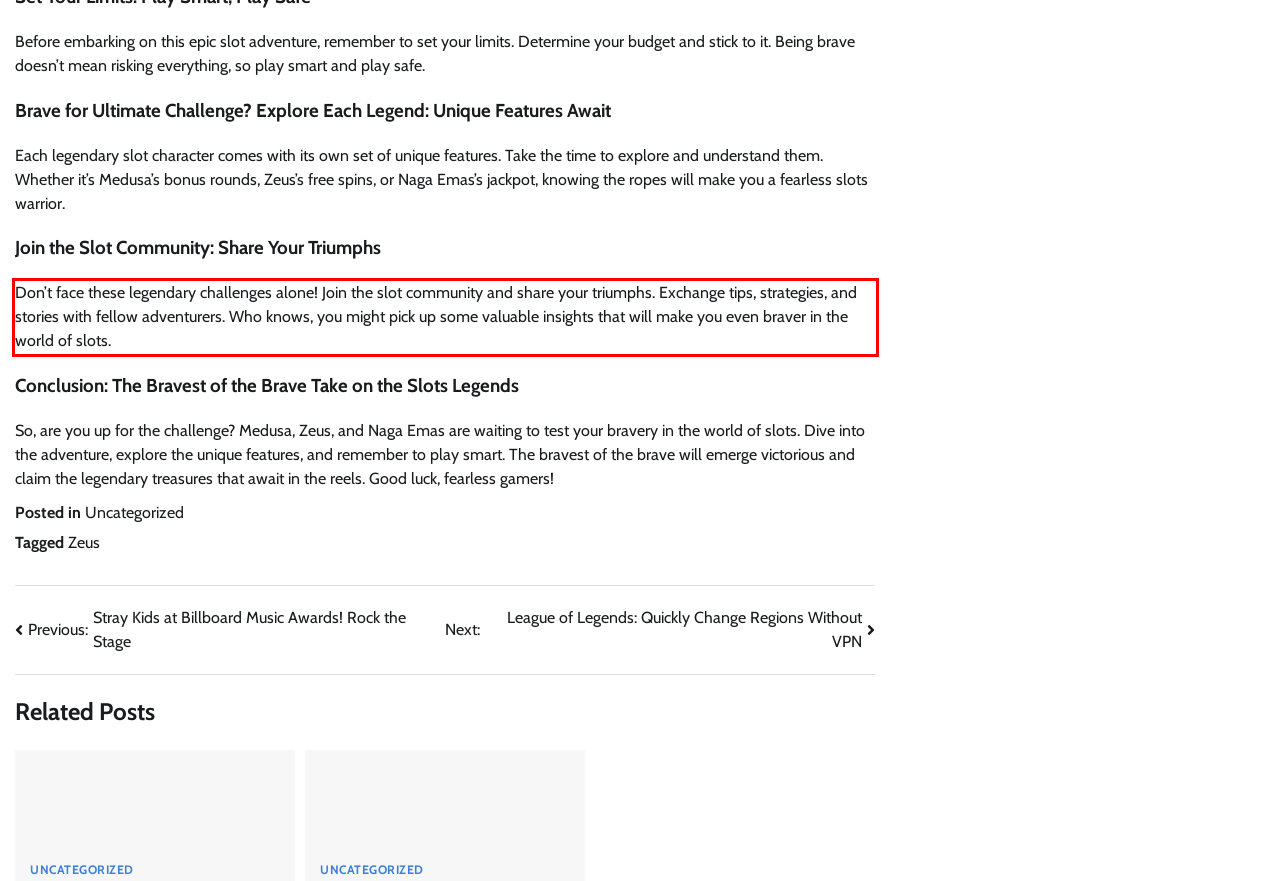You have a webpage screenshot with a red rectangle surrounding a UI element. Extract the text content from within this red bounding box.

Don’t face these legendary challenges alone! Join the slot community and share your triumphs. Exchange tips, strategies, and stories with fellow adventurers. Who knows, you might pick up some valuable insights that will make you even braver in the world of slots.